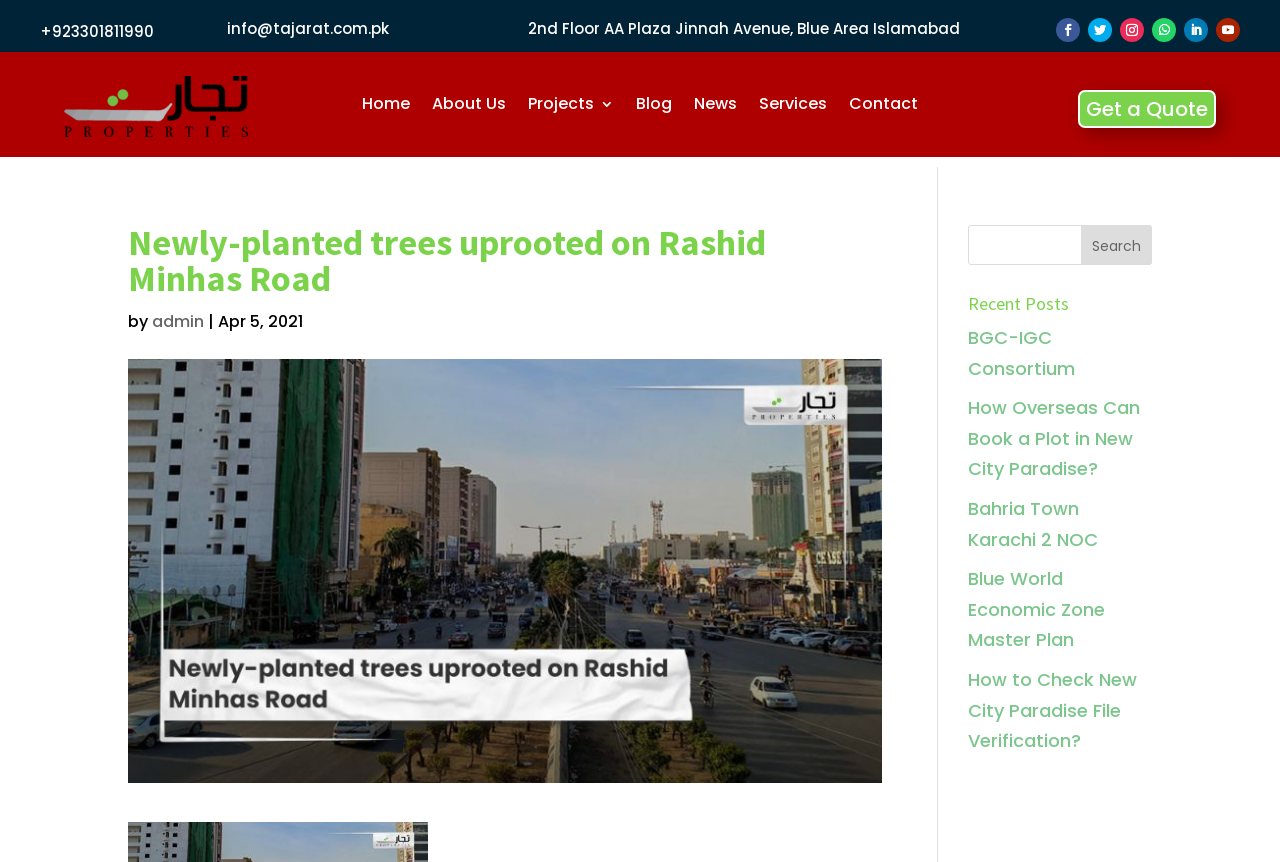Please identify the bounding box coordinates of the area that needs to be clicked to fulfill the following instruction: "Call the phone number."

[0.031, 0.024, 0.12, 0.049]